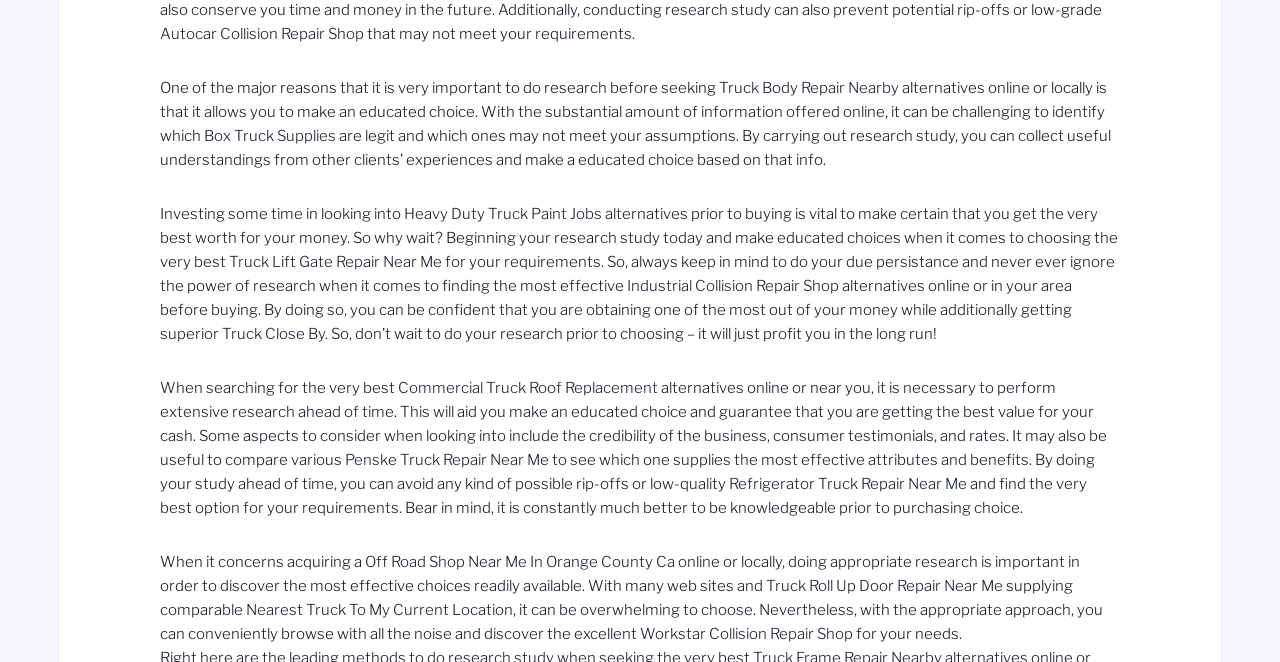Identify the bounding box for the described UI element: "Truck Close By".

[0.173, 0.491, 0.254, 0.518]